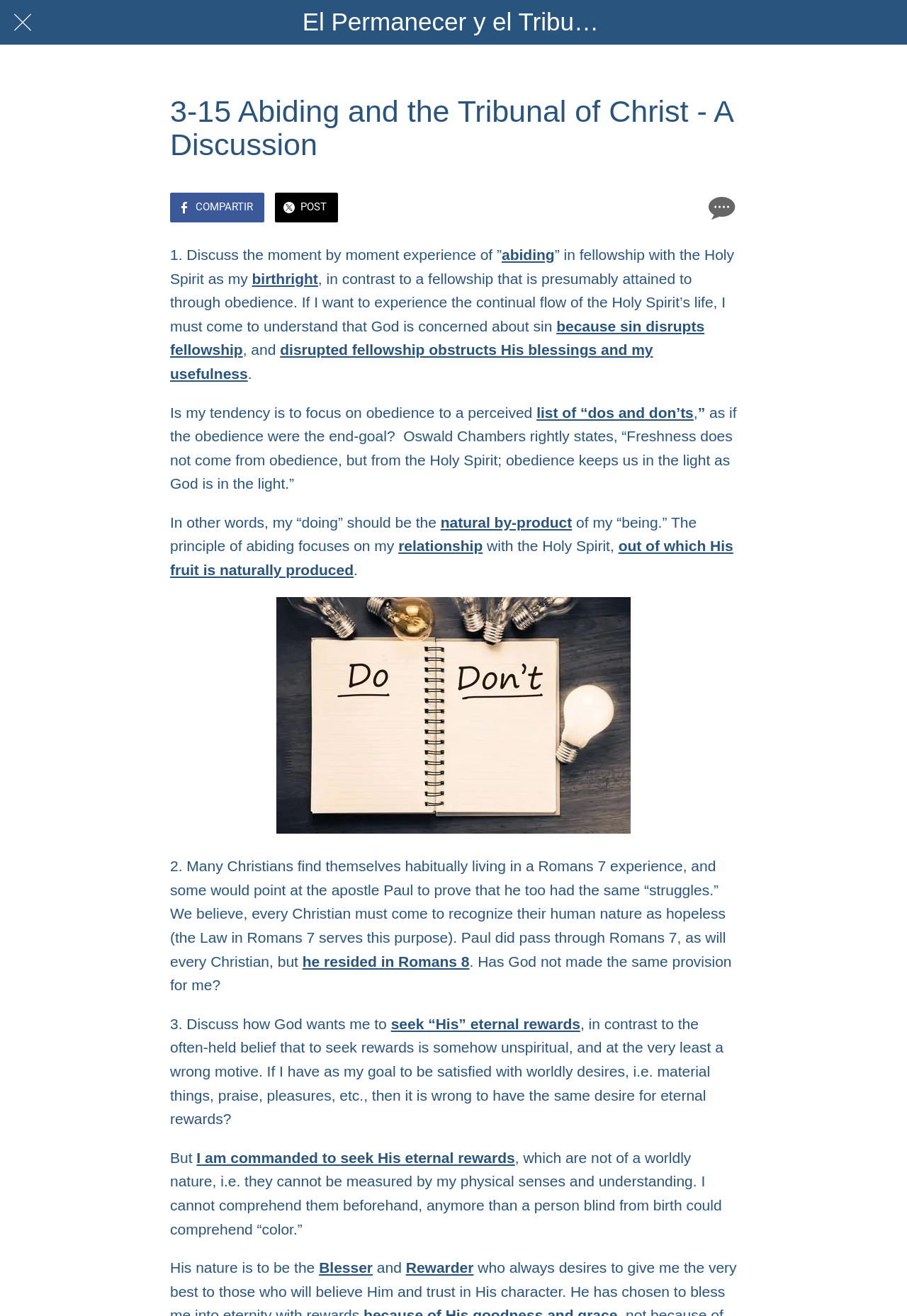What is God's nature according to the webpage?
Provide an in-depth answer to the question, covering all aspects.

Based on the webpage content, God's nature is described as being the Blesser and Rewarder, which is mentioned in the last paragraph of the text.